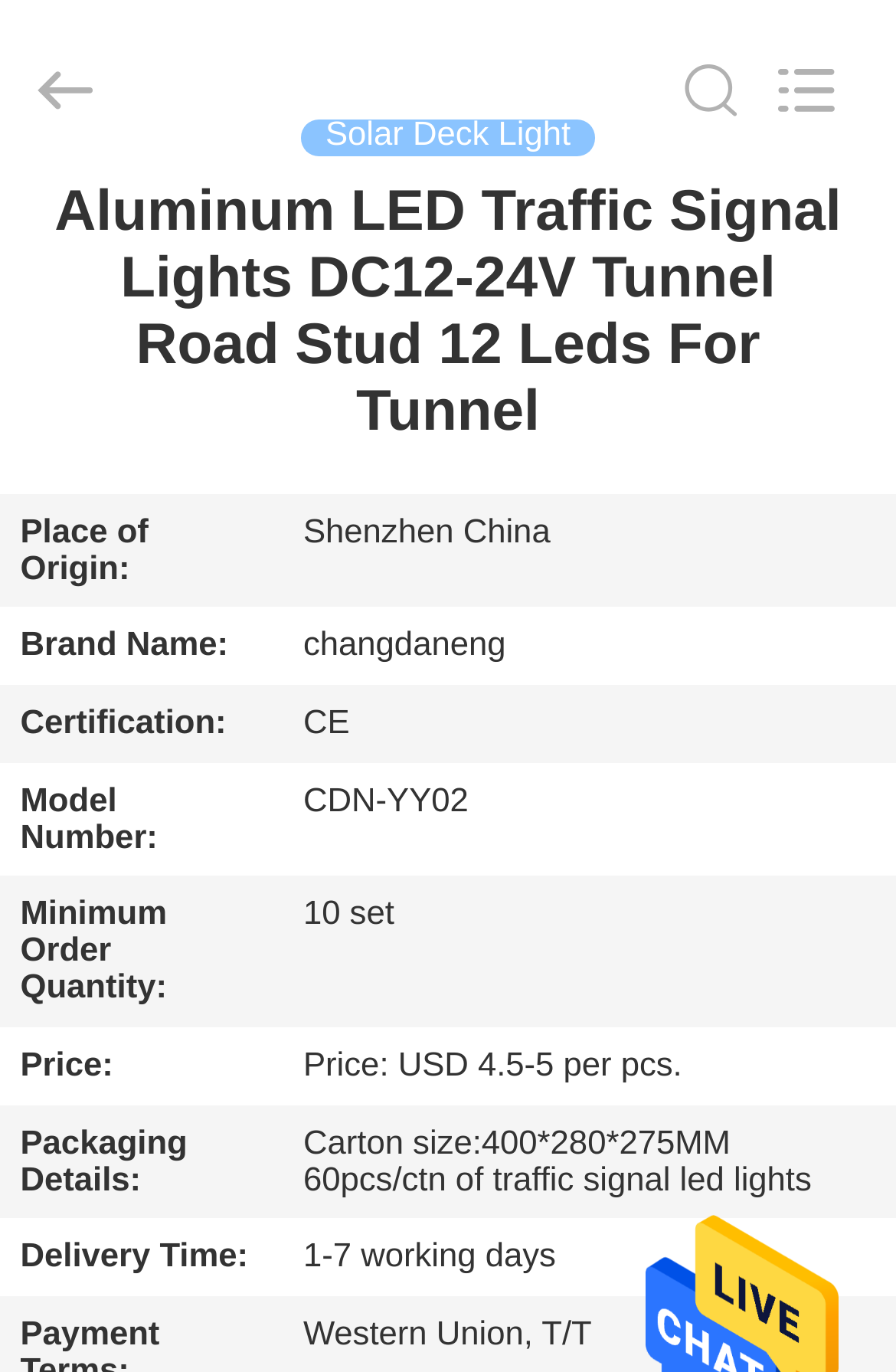Respond to the question below with a single word or phrase: What is the certification of the product?

CE